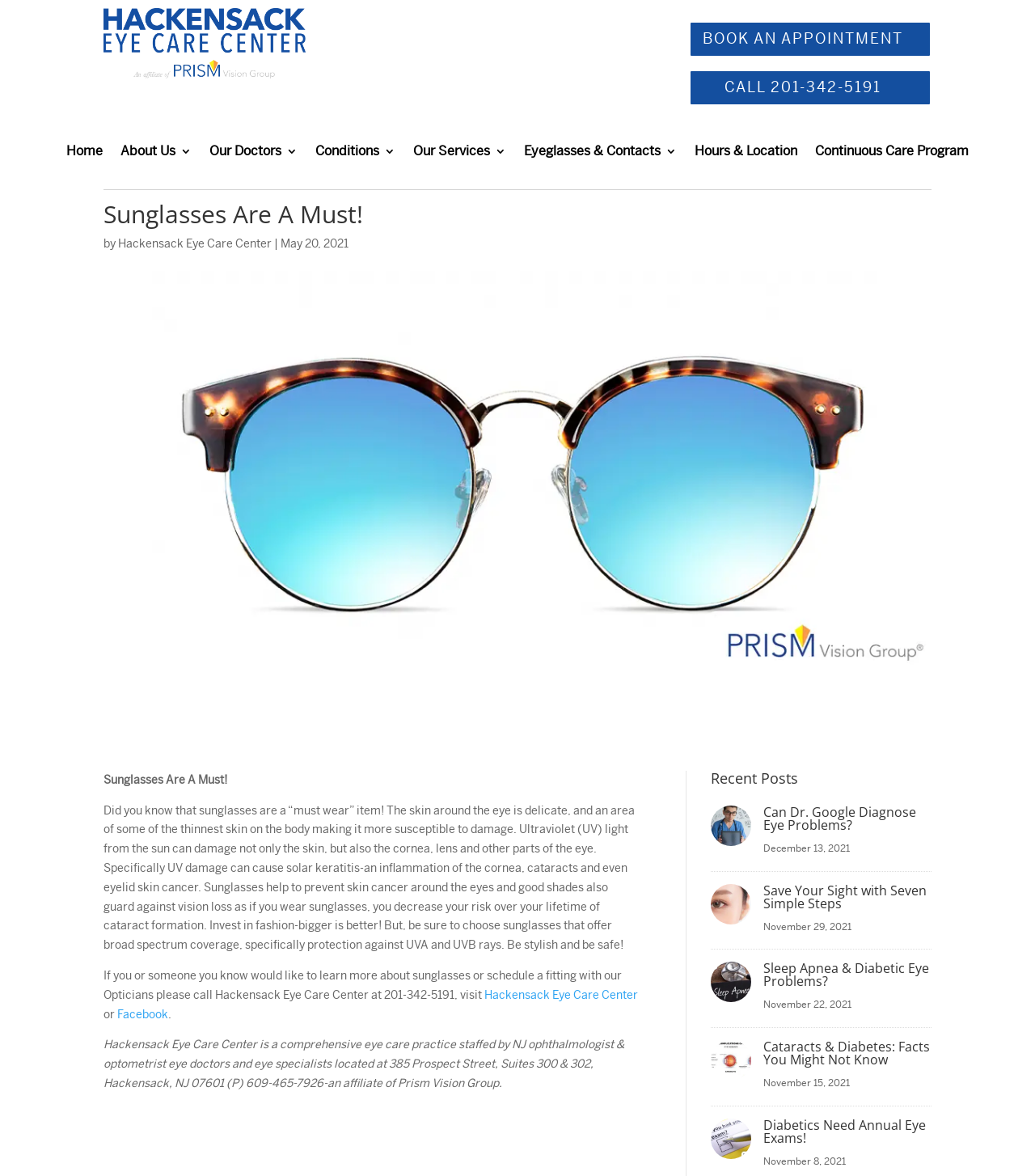Can you pinpoint the bounding box coordinates for the clickable element required for this instruction: "Visit the 'Home' page"? The coordinates should be four float numbers between 0 and 1, i.e., [left, top, right, bottom].

[0.064, 0.124, 0.099, 0.139]